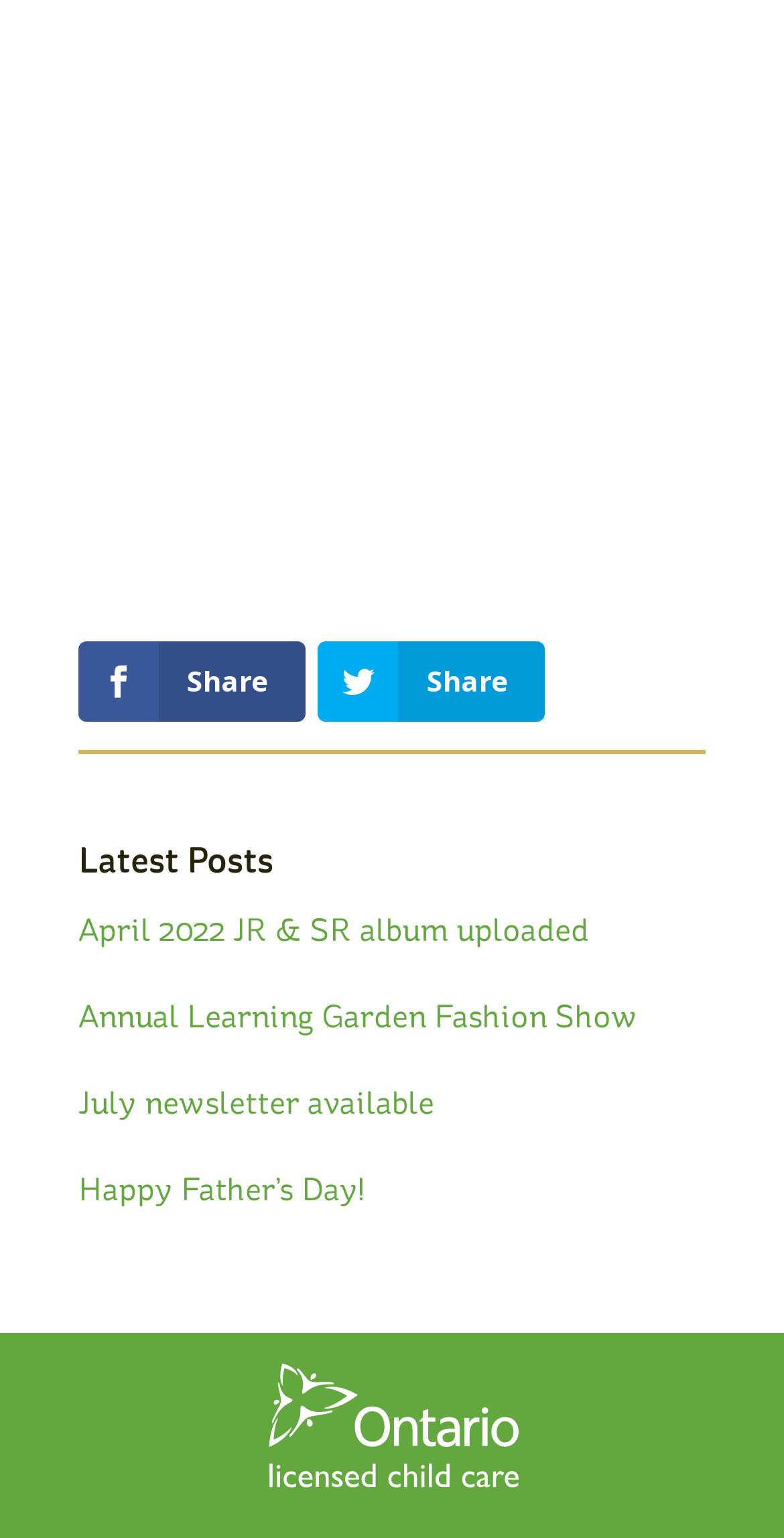Determine the bounding box coordinates of the clickable area required to perform the following instruction: "View July newsletter". The coordinates should be represented as four float numbers between 0 and 1: [left, top, right, bottom].

[0.1, 0.705, 0.554, 0.73]